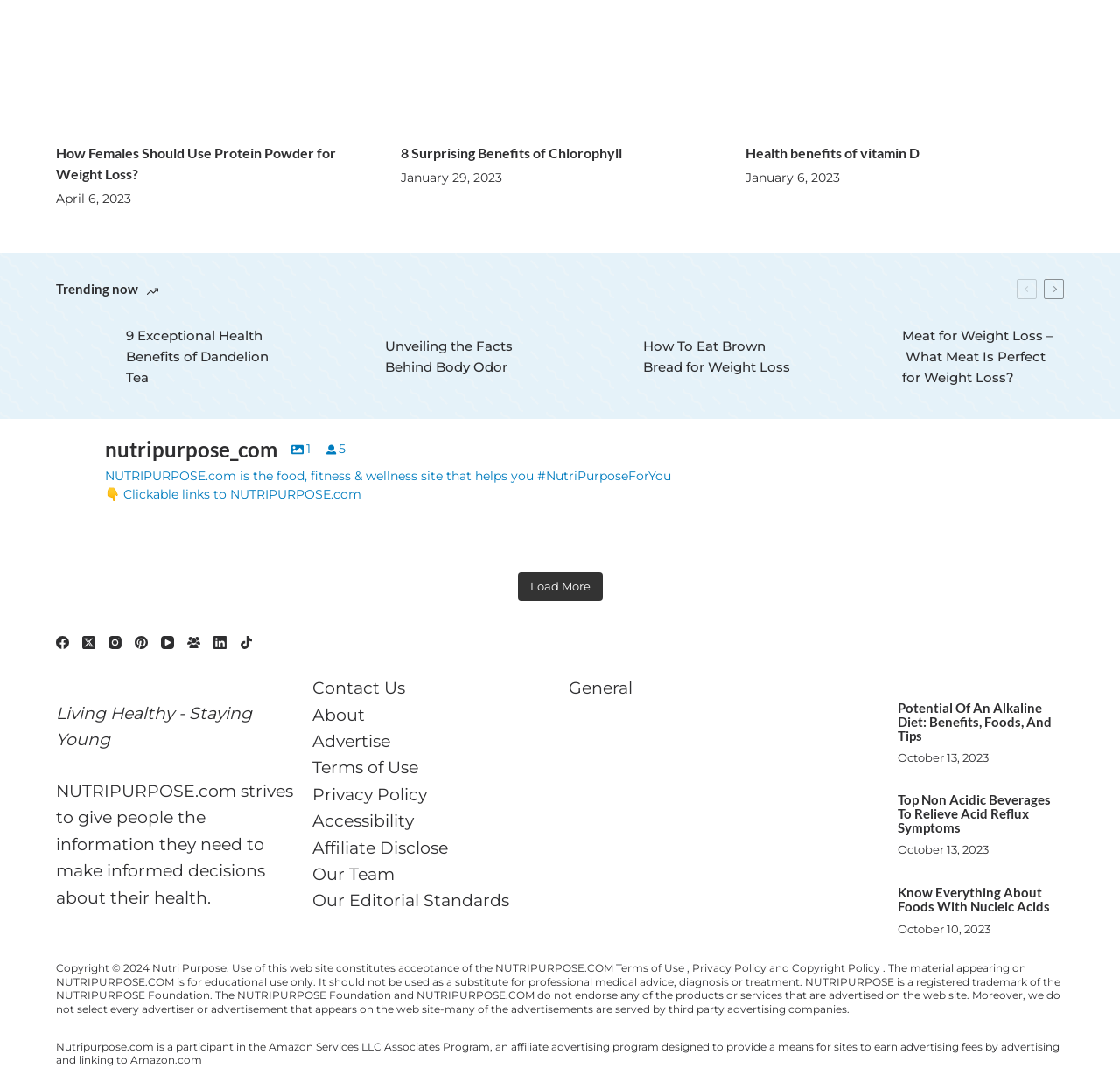Please indicate the bounding box coordinates for the clickable area to complete the following task: "Click on the 'Trending now' heading". The coordinates should be specified as four float numbers between 0 and 1, i.e., [left, top, right, bottom].

[0.05, 0.256, 0.95, 0.274]